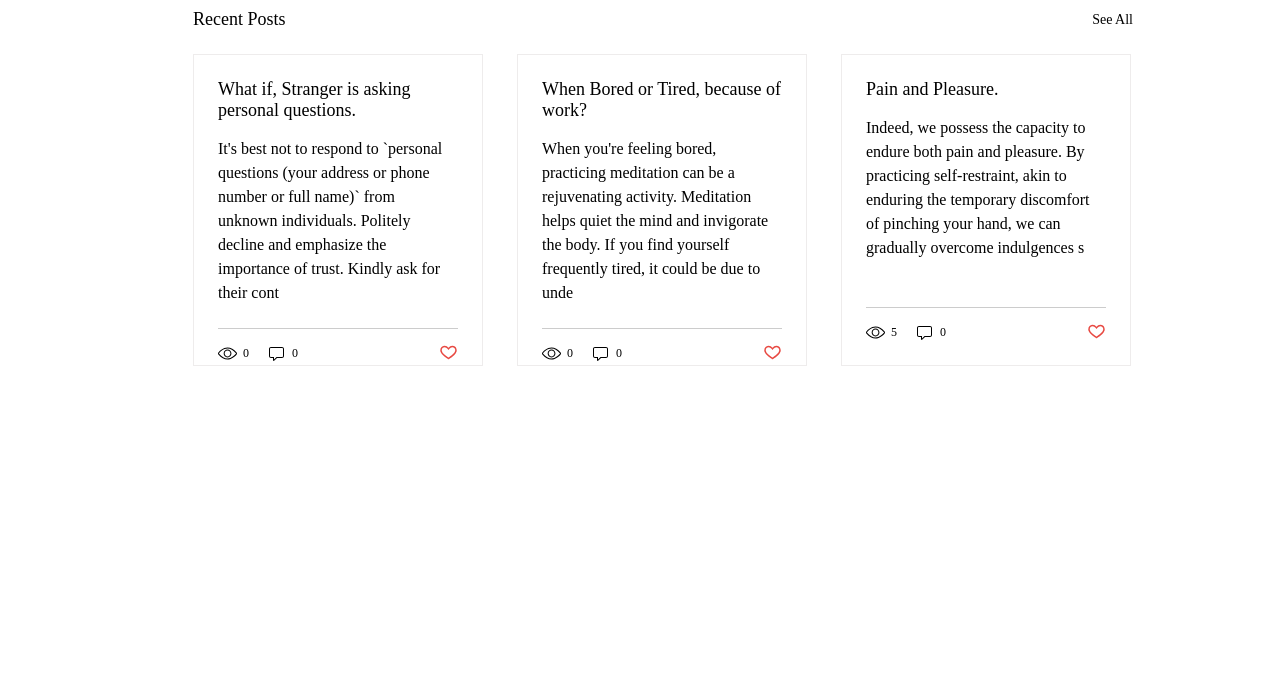Please find and report the bounding box coordinates of the element to click in order to perform the following action: "Like a post". The coordinates should be expressed as four float numbers between 0 and 1, in the format [left, top, right, bottom].

[0.343, 0.505, 0.358, 0.536]